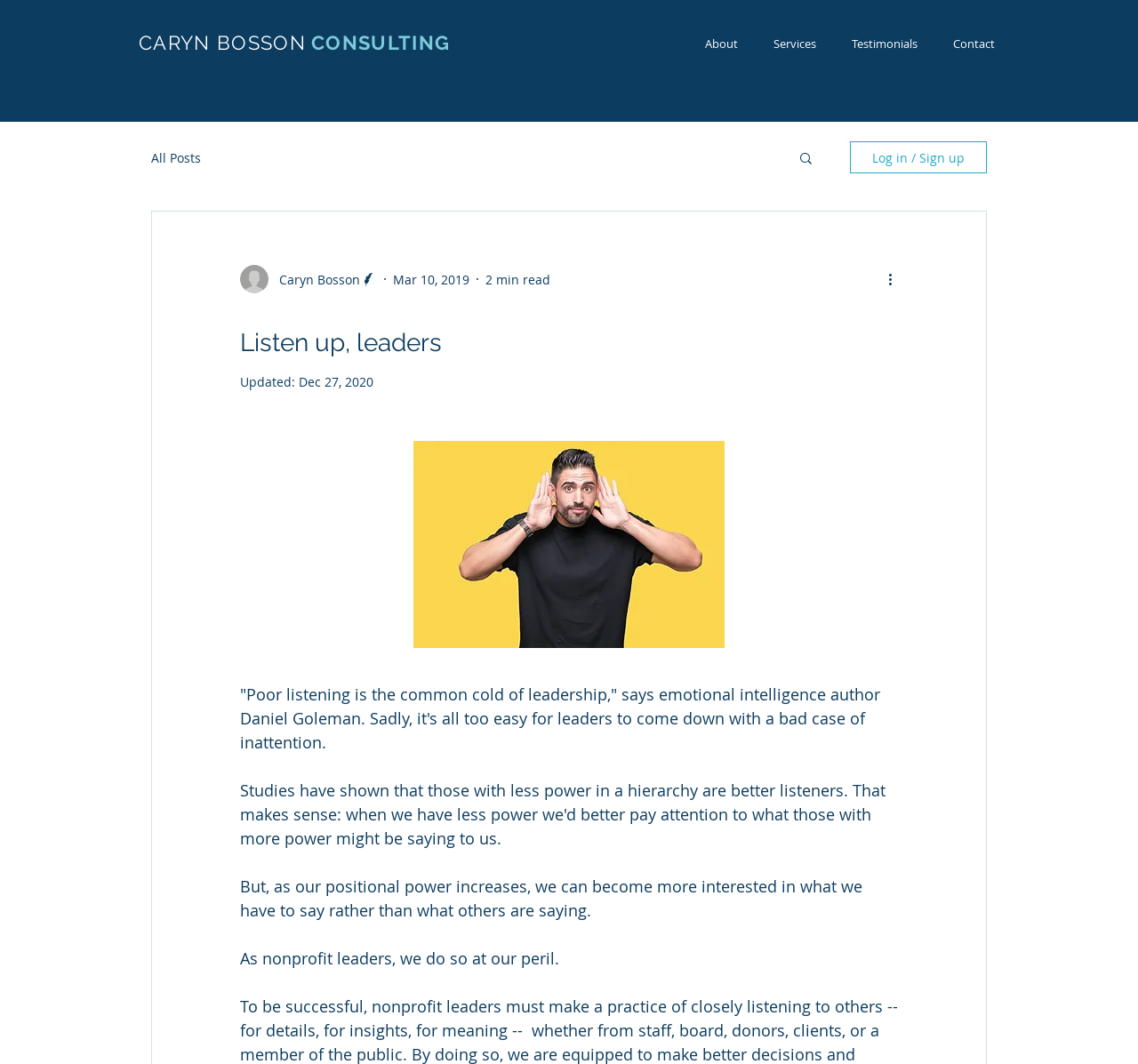Please find the bounding box coordinates of the section that needs to be clicked to achieve this instruction: "Click the 'About' link".

[0.604, 0.032, 0.664, 0.051]